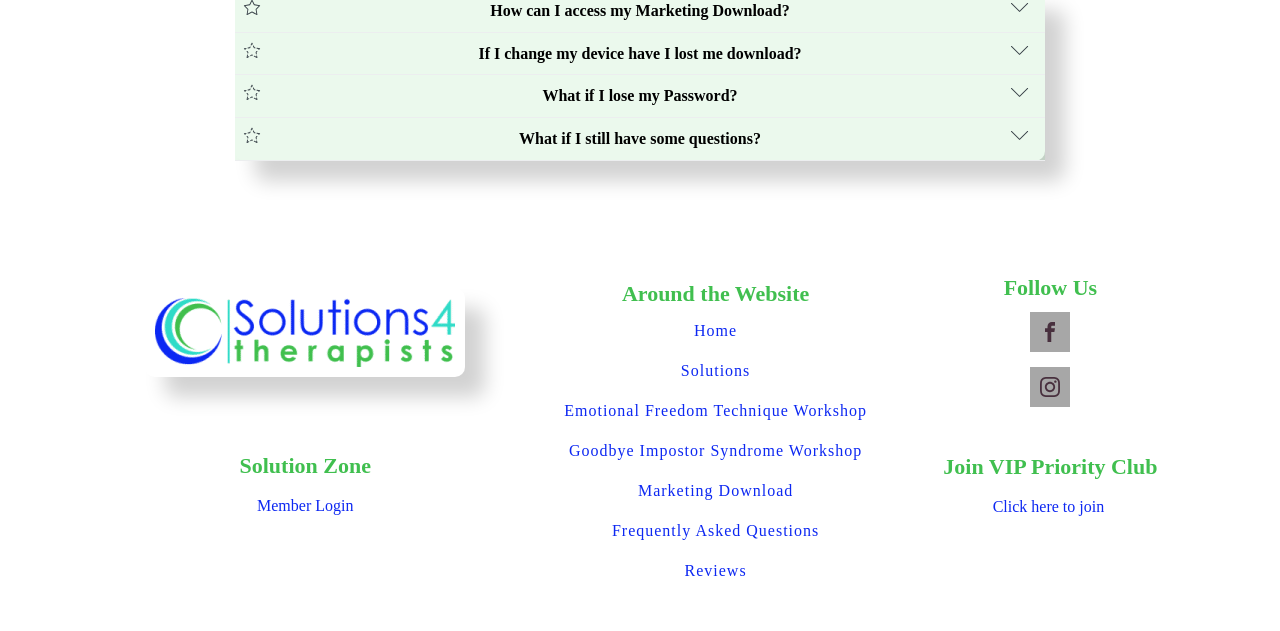Please identify the bounding box coordinates of the element's region that needs to be clicked to fulfill the following instruction: "Click on the Solution Zone Member Area". The bounding box coordinates should consist of four float numbers between 0 and 1, i.e., [left, top, right, bottom].

[0.201, 0.781, 0.276, 0.821]